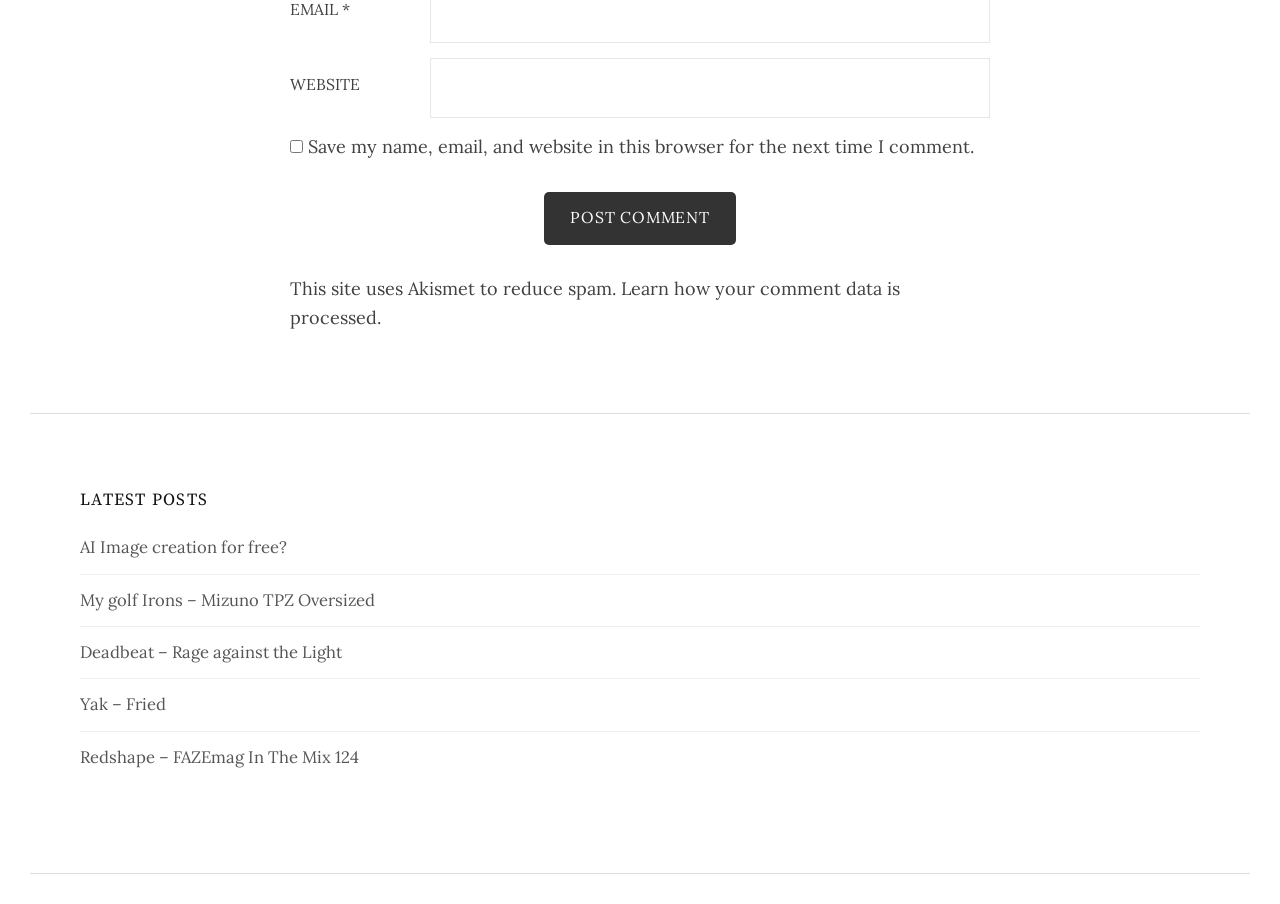What is the purpose of the checkbox?
Look at the image and respond with a single word or a short phrase.

Save comment data